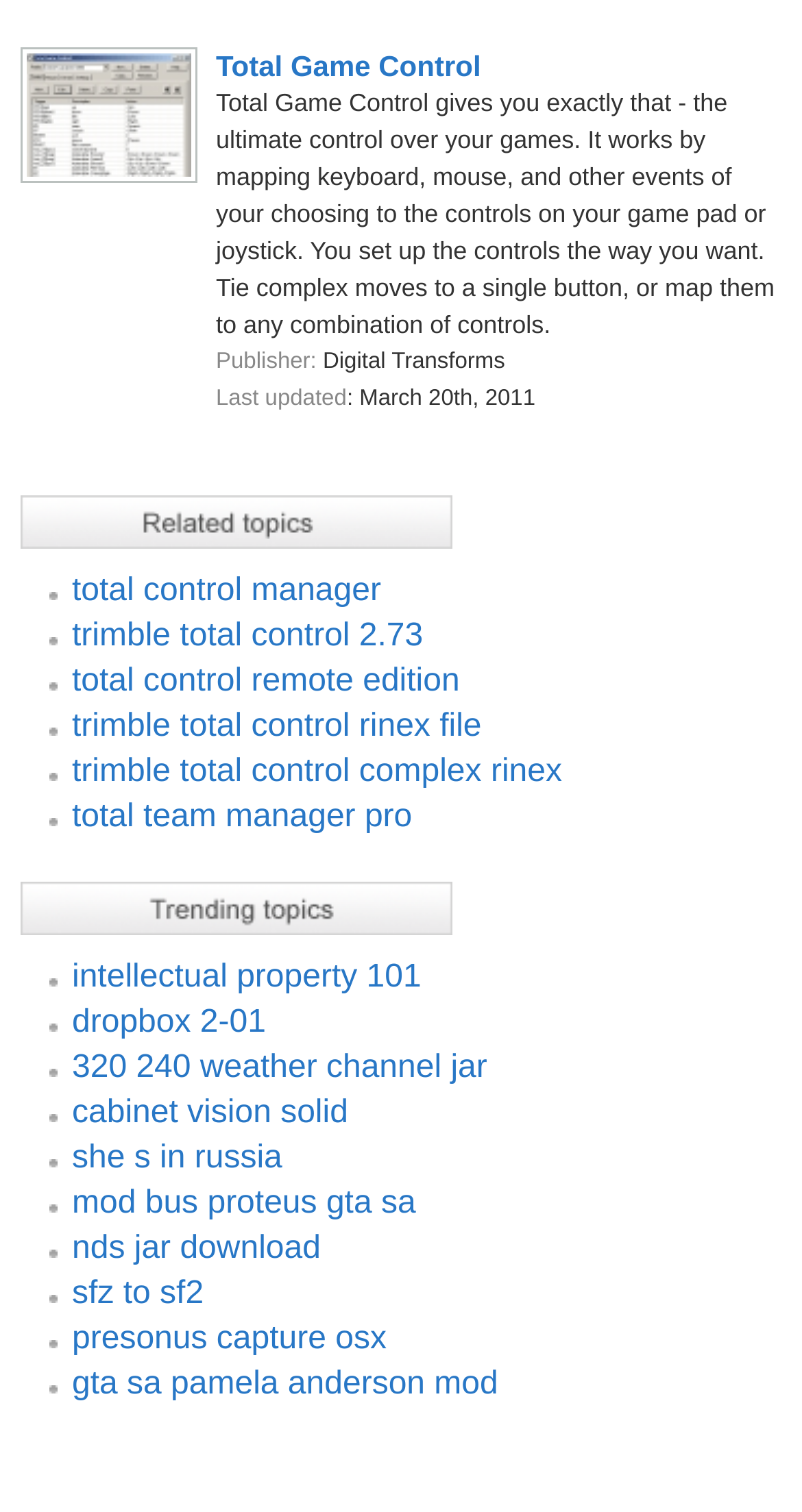Please identify the bounding box coordinates of the area that needs to be clicked to follow this instruction: "Click on the 'Total Game Control' link".

[0.269, 0.033, 0.6, 0.054]